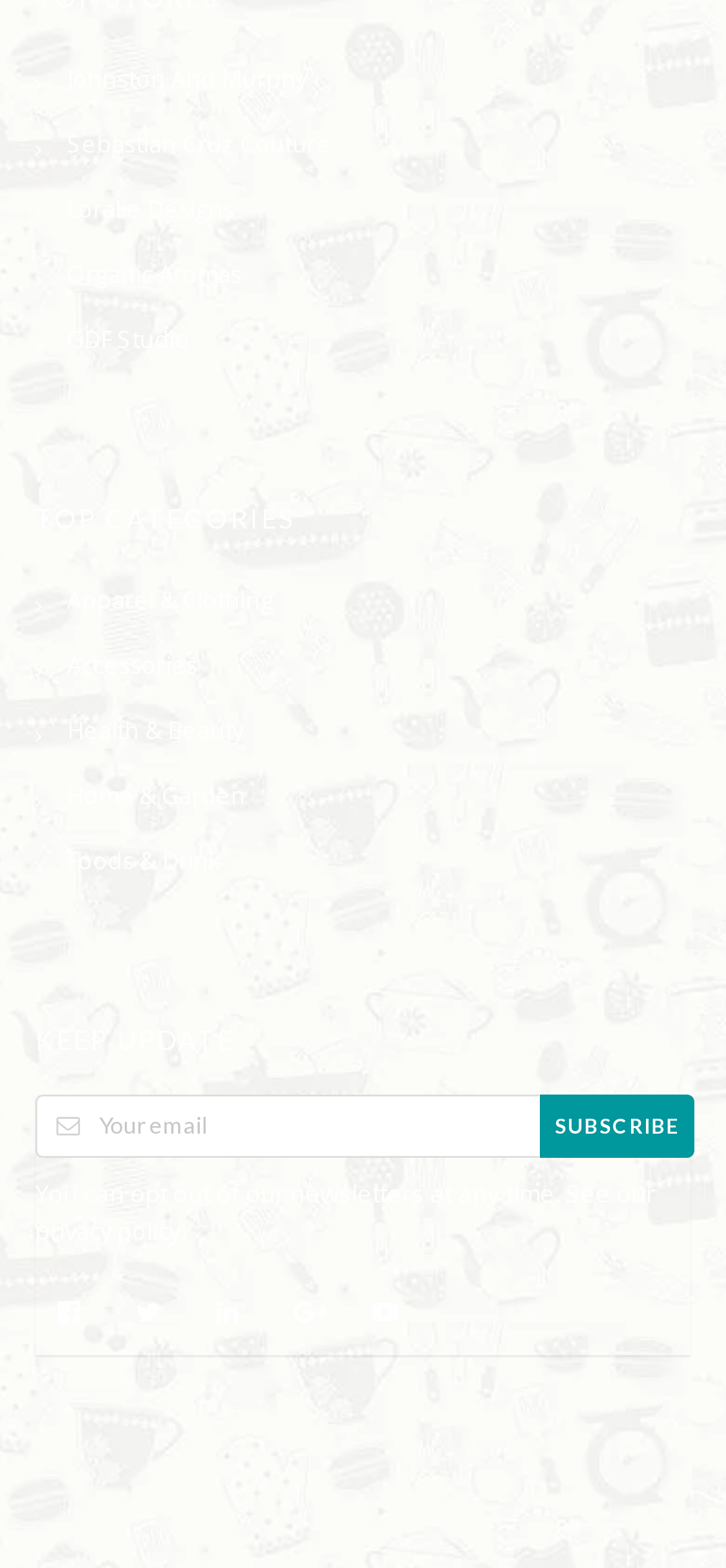Please find the bounding box coordinates of the element that needs to be clicked to perform the following instruction: "Subscribe to the newsletter". The bounding box coordinates should be four float numbers between 0 and 1, represented as [left, top, right, bottom].

[0.764, 0.71, 0.936, 0.726]